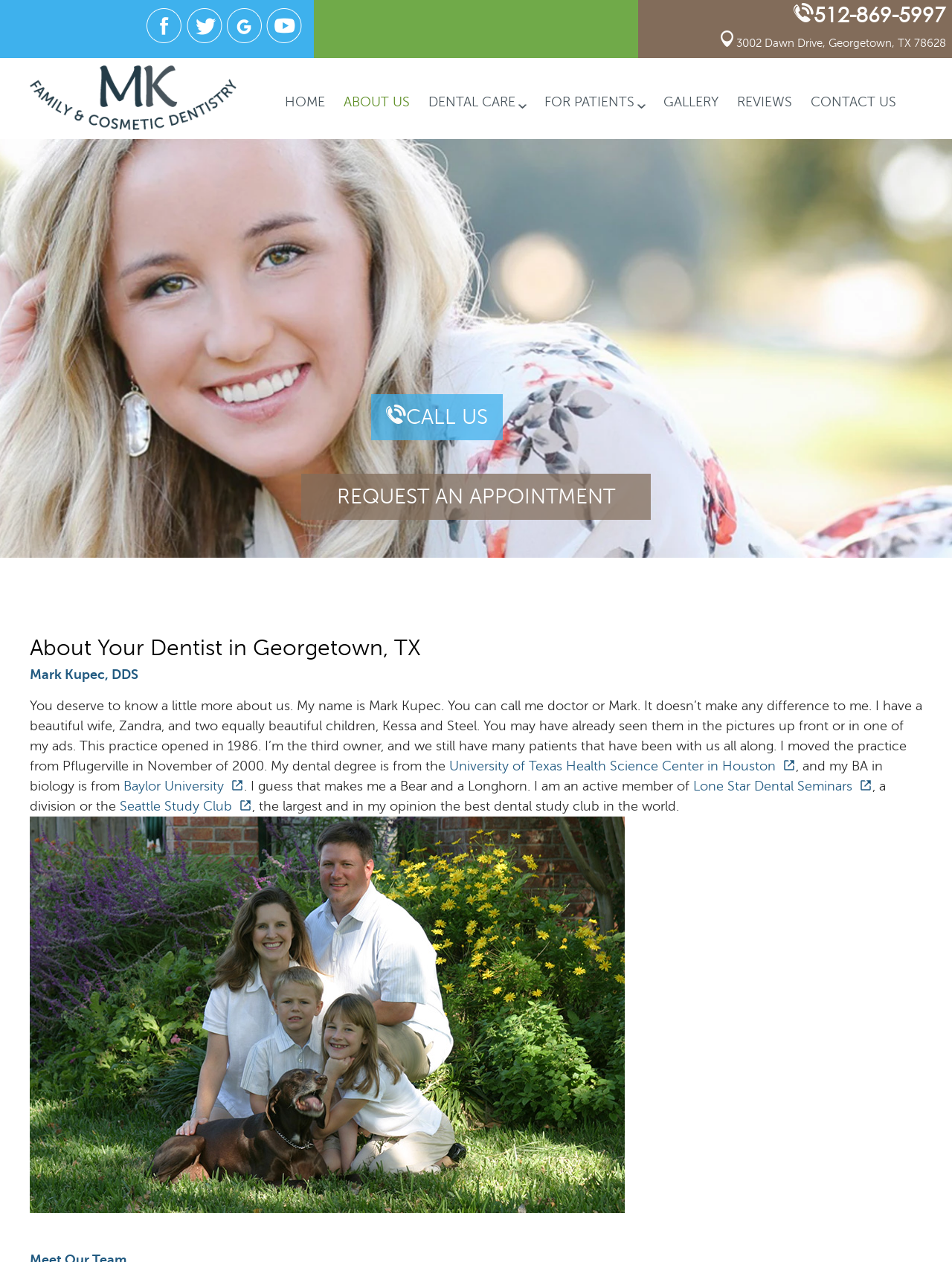Produce an elaborate caption capturing the essence of the webpage.

This webpage is about Dr. Mark Kupec, a dentist located in Georgetown and Round Rock, Texas. At the top left corner, there is a logo of the dentist's office. Below the logo, there is a navigation menu with links to different sections of the website, including "HOME", "ABOUT US", "DENTAL CARE", "FOR PATIENTS", "GALLERY", "REVIEWS", and "CONTACT US".

On the top right corner, there are social media links to Facebook, Twitter, Google, and YouTube, each represented by an icon. Next to the social media links, there is a phone icon with the phone number 512-869-5997 and a map pin icon with the address 3002 Dawn Drive, Georgetown, TX 78628.

In the middle of the page, there is a prominent call-to-action button "Request an appointment form" with a phone icon. Below the button, there is a heading "About Your Dentist in Georgetown, TX" followed by a brief introduction to Dr. Mark Kupec. The introduction includes his name, his family, and his background, including his education from the University of Texas Health Science Center in Houston and Baylor University.

The webpage also includes several links to external websites, including the University of Texas Health Science Center in Houston, Baylor University, Lone Star Dental Seminars, and the Seattle Study Club. These links are indicated by an icon that says "This link will open in a new tab". There is also an image on the page, but its content is not specified.